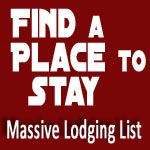Explain in detail what you see in the image.

This image invites visitors to explore extensive lodging options along the beautiful Oregon Coast. Featuring the bold text "FIND A PLACE TO STAY," it emphasizes the importance of finding the right accommodations for travelers seeking adventure and relaxation in coastal destinations. Accompanied by the phrase "Massive Lodging List," the design suggests a comprehensive resource that categorizes a variety of places to stay, catering to diverse preferences and budgets. The warm background and clear typography aim to attract potential guests planning their perfect getaway to the stunning beaches of Oregon.